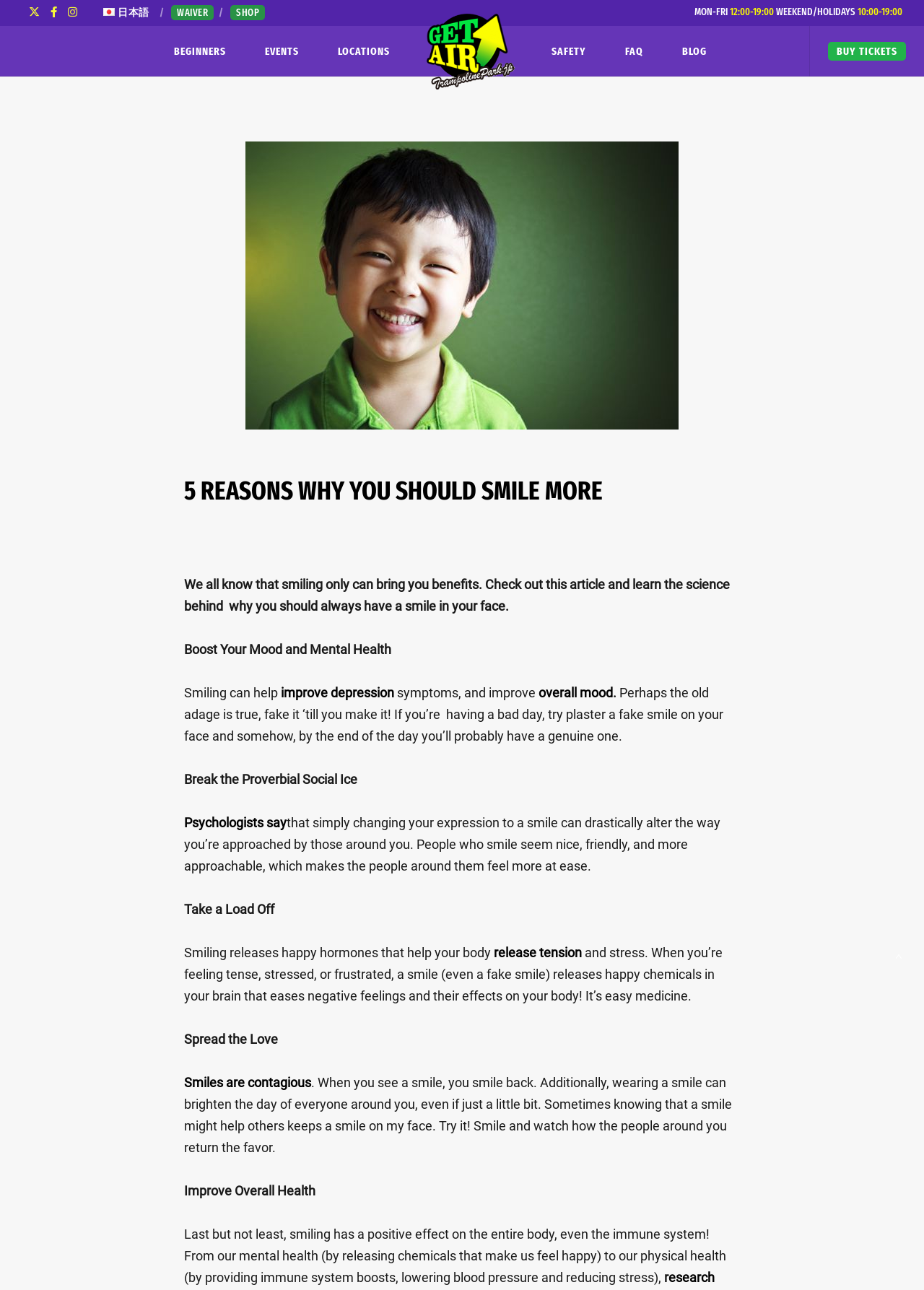Determine the bounding box for the UI element as described: "Smiles are contagious". The coordinates should be represented as four float numbers between 0 and 1, formatted as [left, top, right, bottom].

[0.199, 0.833, 0.337, 0.845]